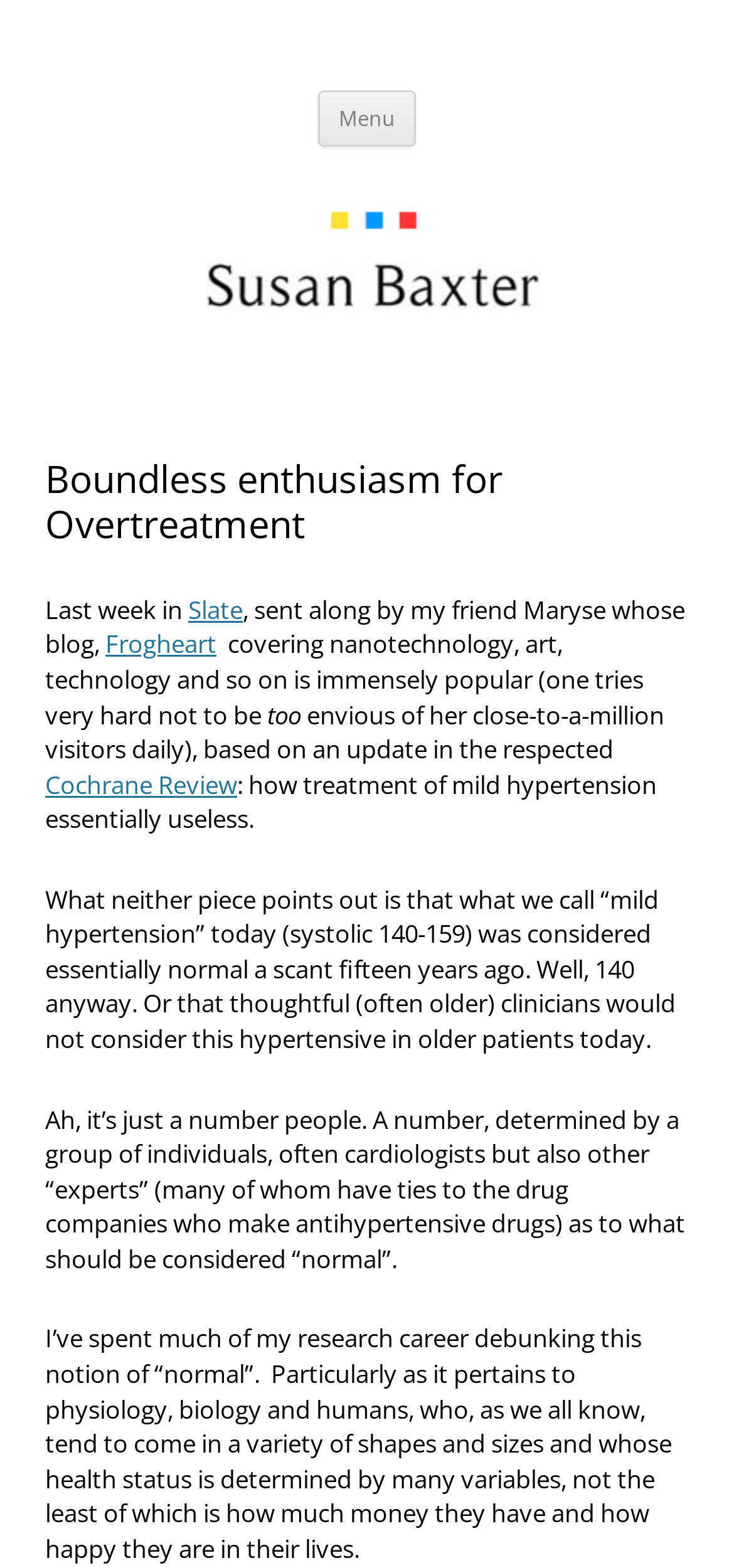Given the element description: "Skip to content", predict the bounding box coordinates of this UI element. The coordinates must be four float numbers between 0 and 1, given as [left, top, right, bottom].

[0.567, 0.058, 0.8, 0.086]